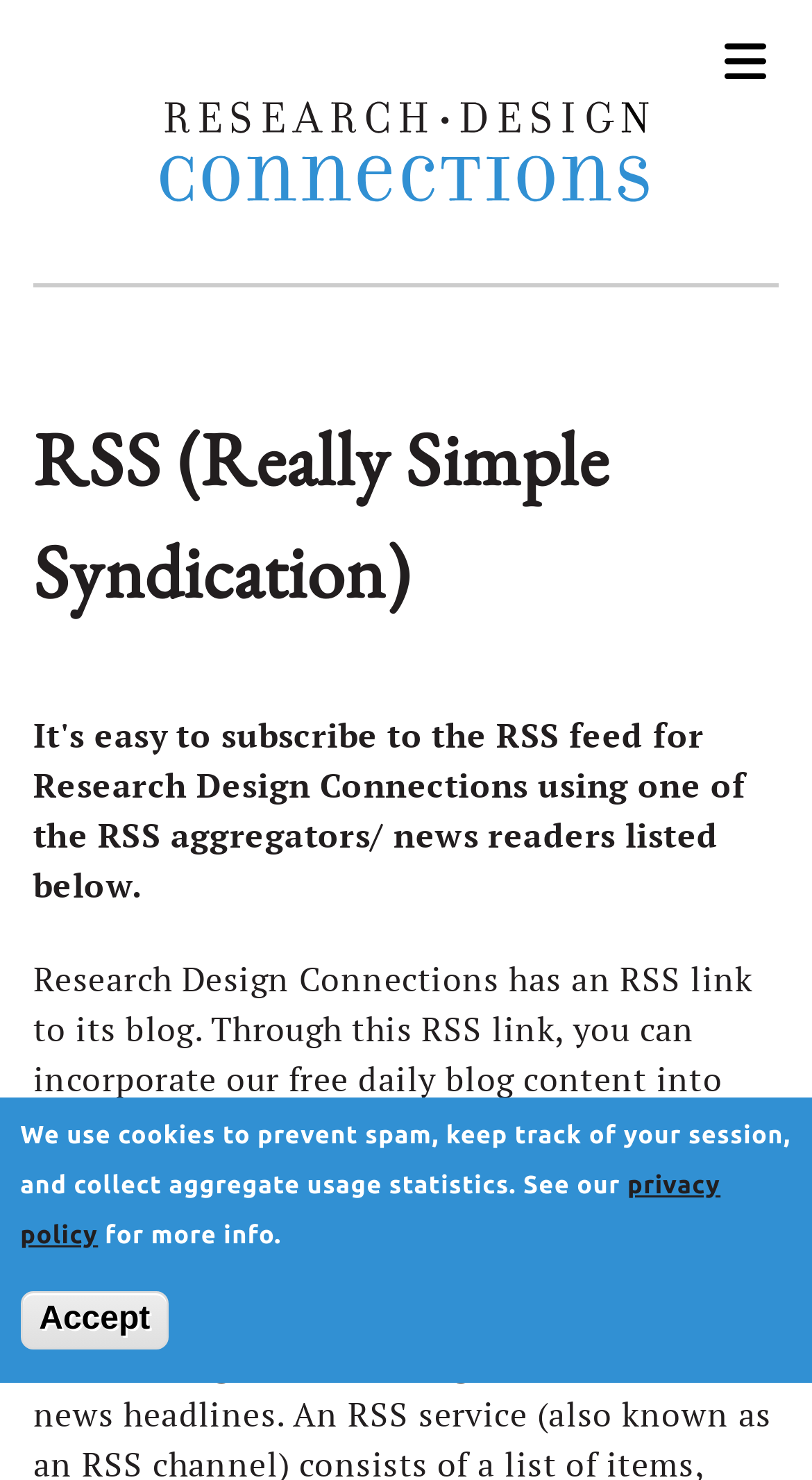What is the purpose of the RSS link?
Please provide a comprehensive and detailed answer to the question.

The purpose of the RSS link is to allow users to incorporate the free daily blog content of Research Design Connections into their preferred news readers and web logs.